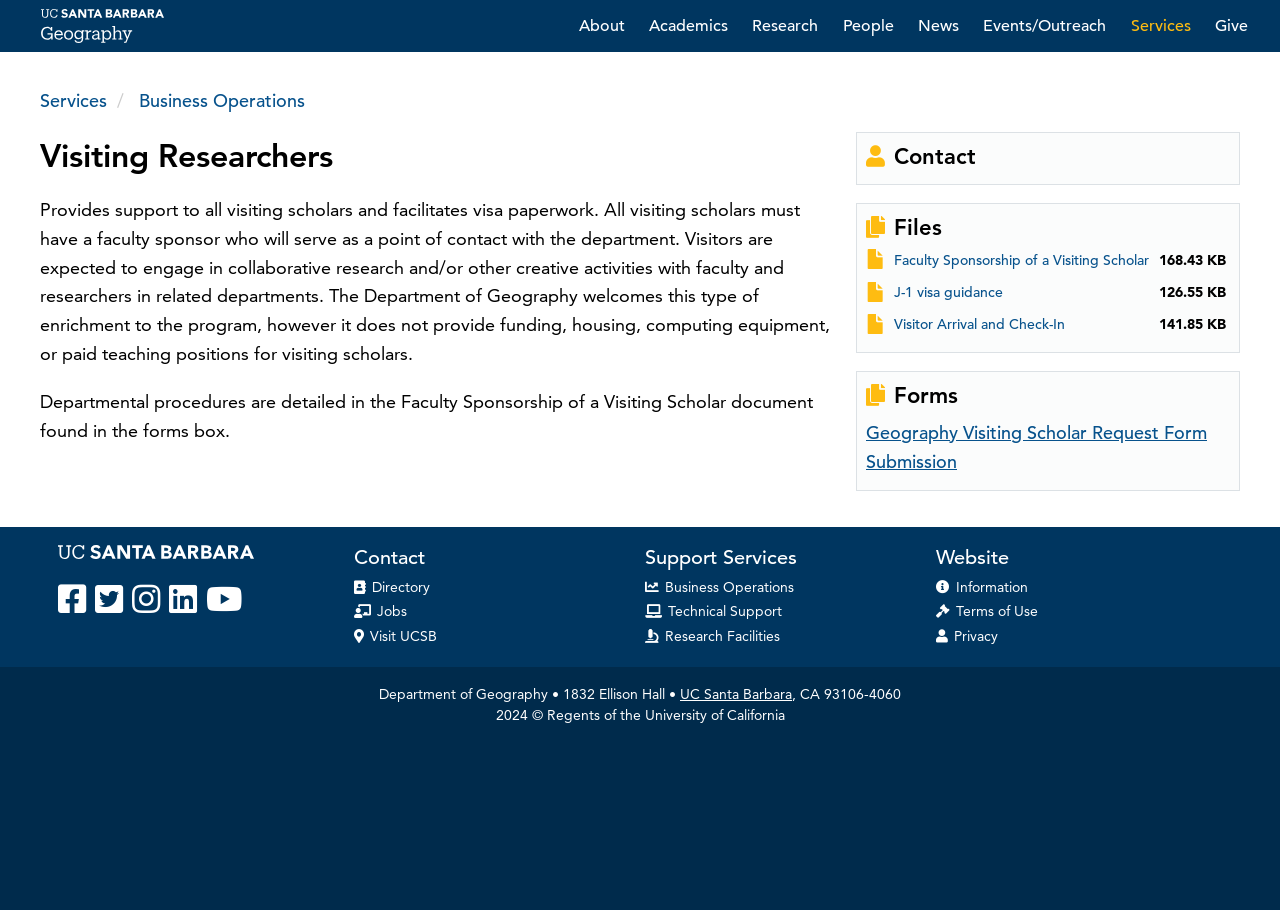Identify the bounding box coordinates of the part that should be clicked to carry out this instruction: "Click on the 'About' link".

[0.452, 0.018, 0.488, 0.04]